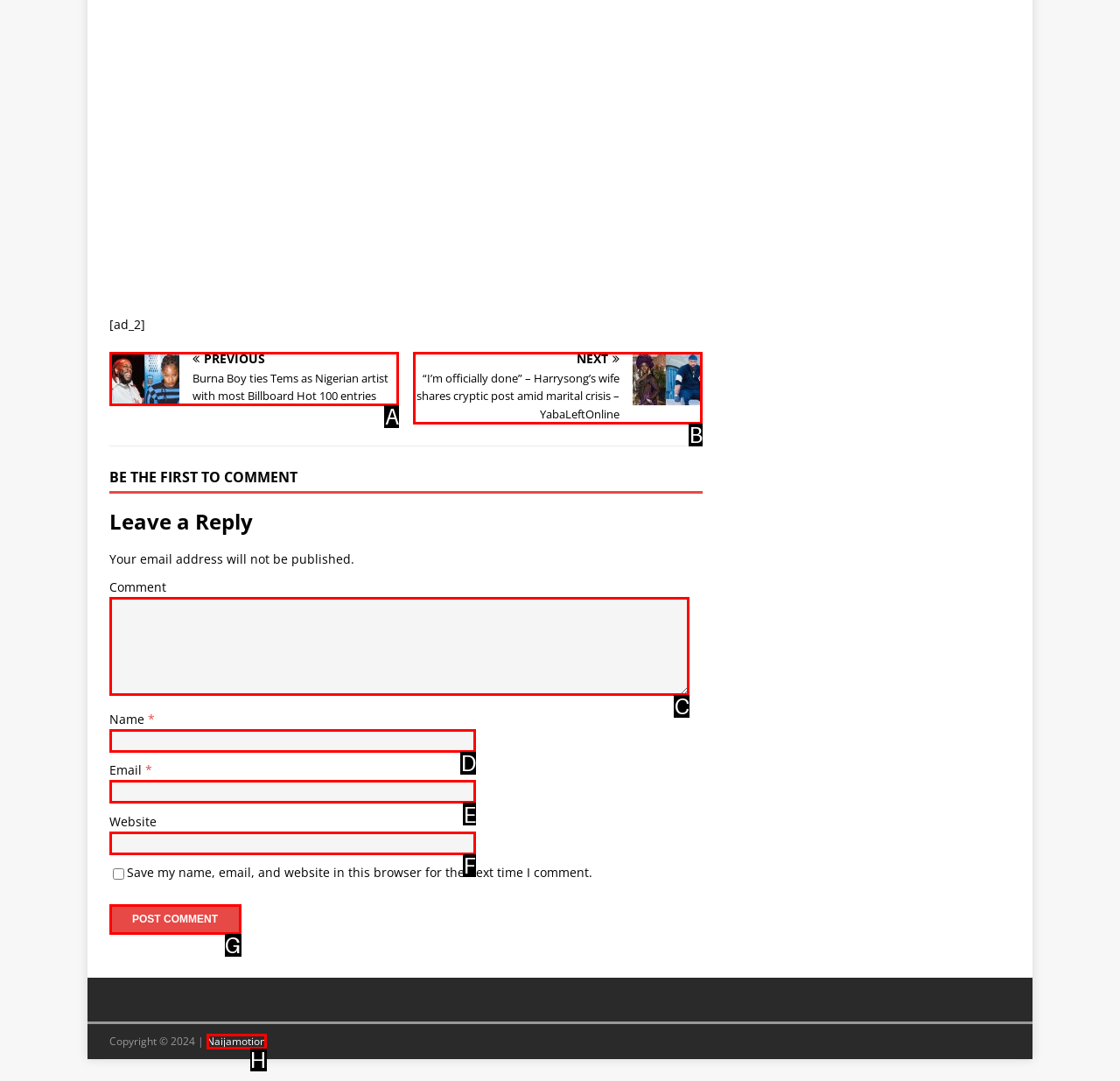From the given options, tell me which letter should be clicked to complete this task: Click the 'NEXT' button
Answer with the letter only.

B